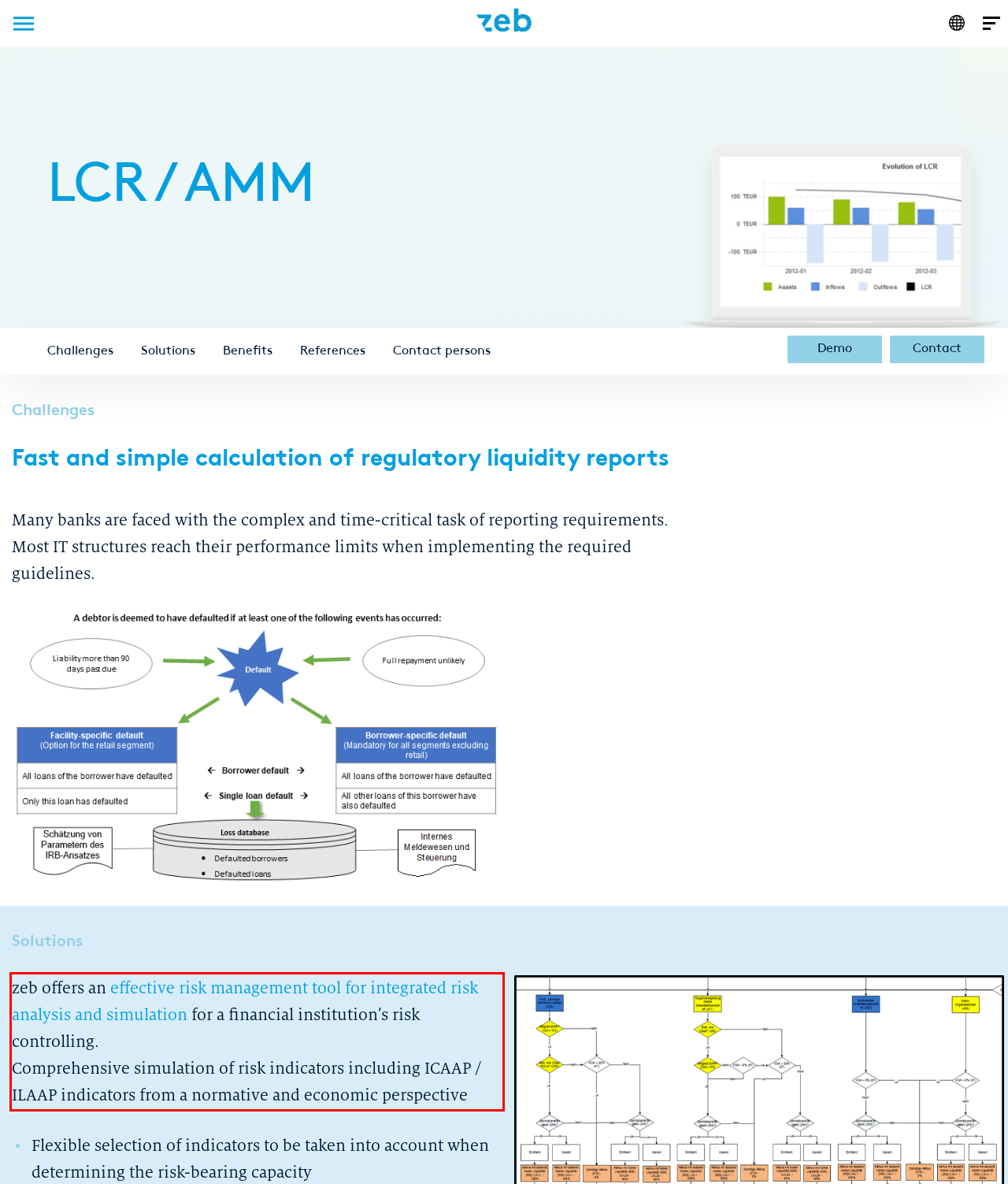Examine the screenshot of the webpage, locate the red bounding box, and perform OCR to extract the text contained within it.

zeb offers an effective risk management tool for integrated risk analysis and simulation for a financial institution’s risk controlling. Comprehensive simulation of risk indicators including ICAAP / ILAAP indicators from a normative and economic perspective